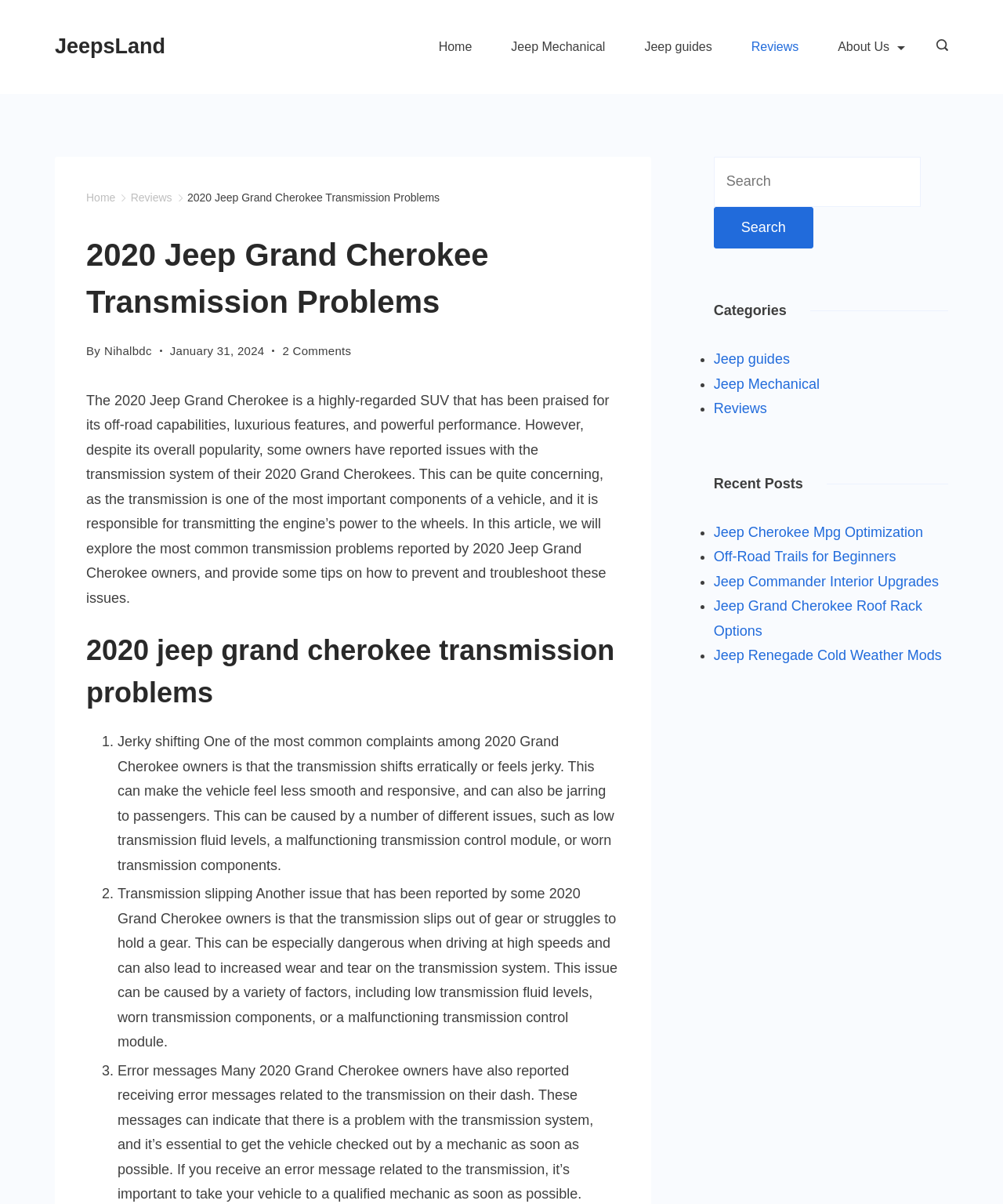How many transmission problems are discussed in the article?
Refer to the screenshot and deliver a thorough answer to the question presented.

The article discusses three transmission problems of the 2020 Jeep Grand Cherokee, which are jerky shifting, transmission slipping, and error messages.